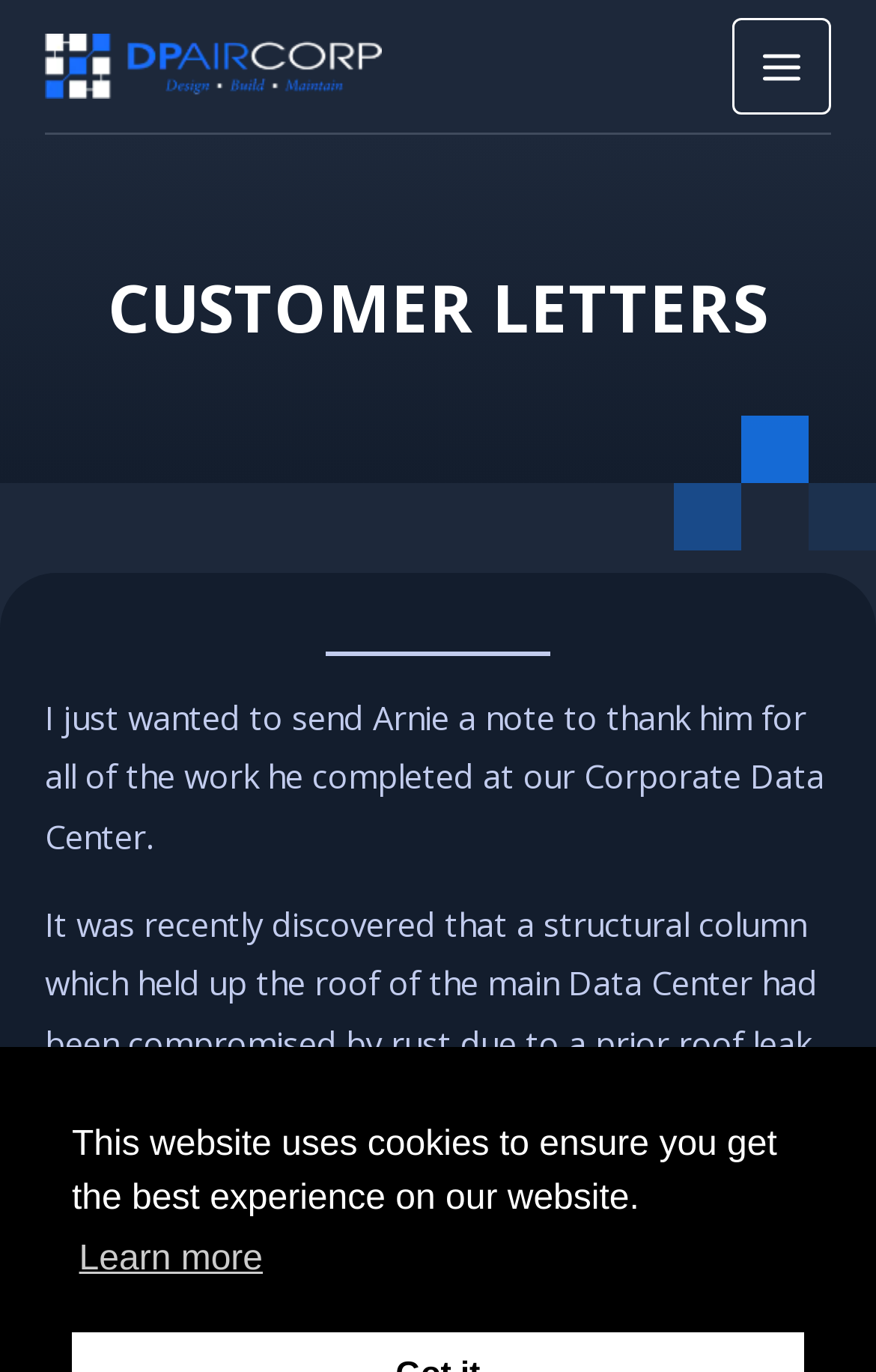Identify the bounding box coordinates for the UI element mentioned here: "alt="DP air Logo"". Provide the coordinates as four float values between 0 and 1, i.e., [left, top, right, bottom].

[0.051, 0.029, 0.436, 0.061]